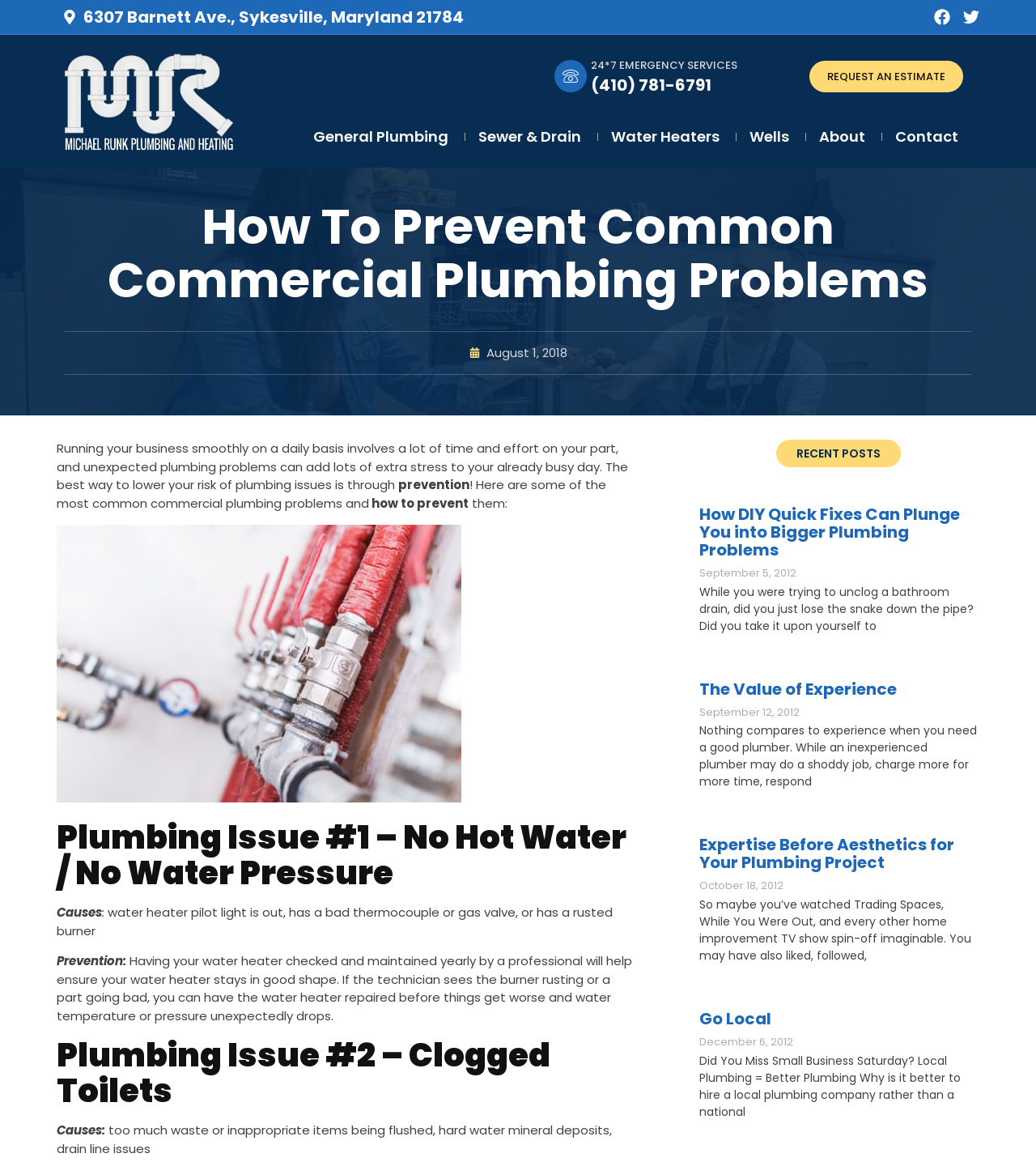Find the bounding box coordinates of the area that needs to be clicked in order to achieve the following instruction: "Read the 'How To Prevent Common Commercial Plumbing Problems' article". The coordinates should be specified as four float numbers between 0 and 1, i.e., [left, top, right, bottom].

[0.055, 0.452, 0.445, 0.69]